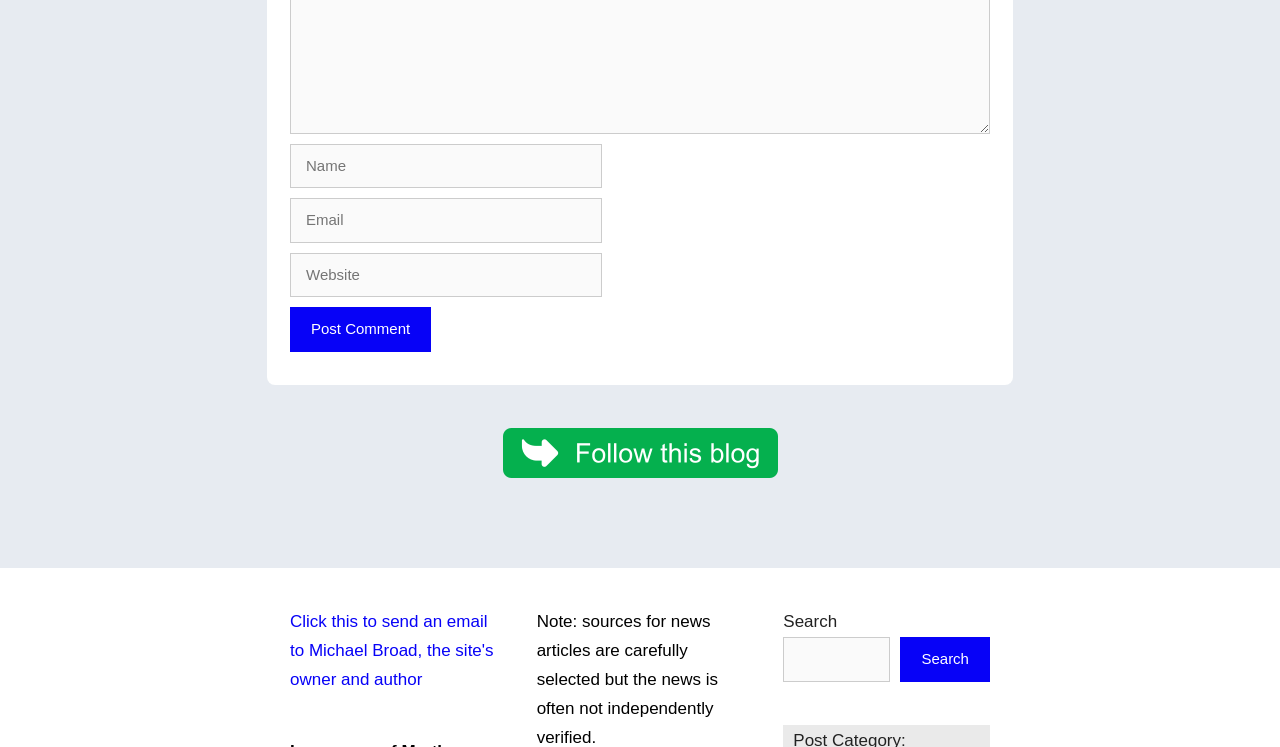Provide a short answer to the following question with just one word or phrase: What can be done by clicking the link 'Click this to send an email to Michael Broad, the site's owner and author'?

Send an email to Michael Broad